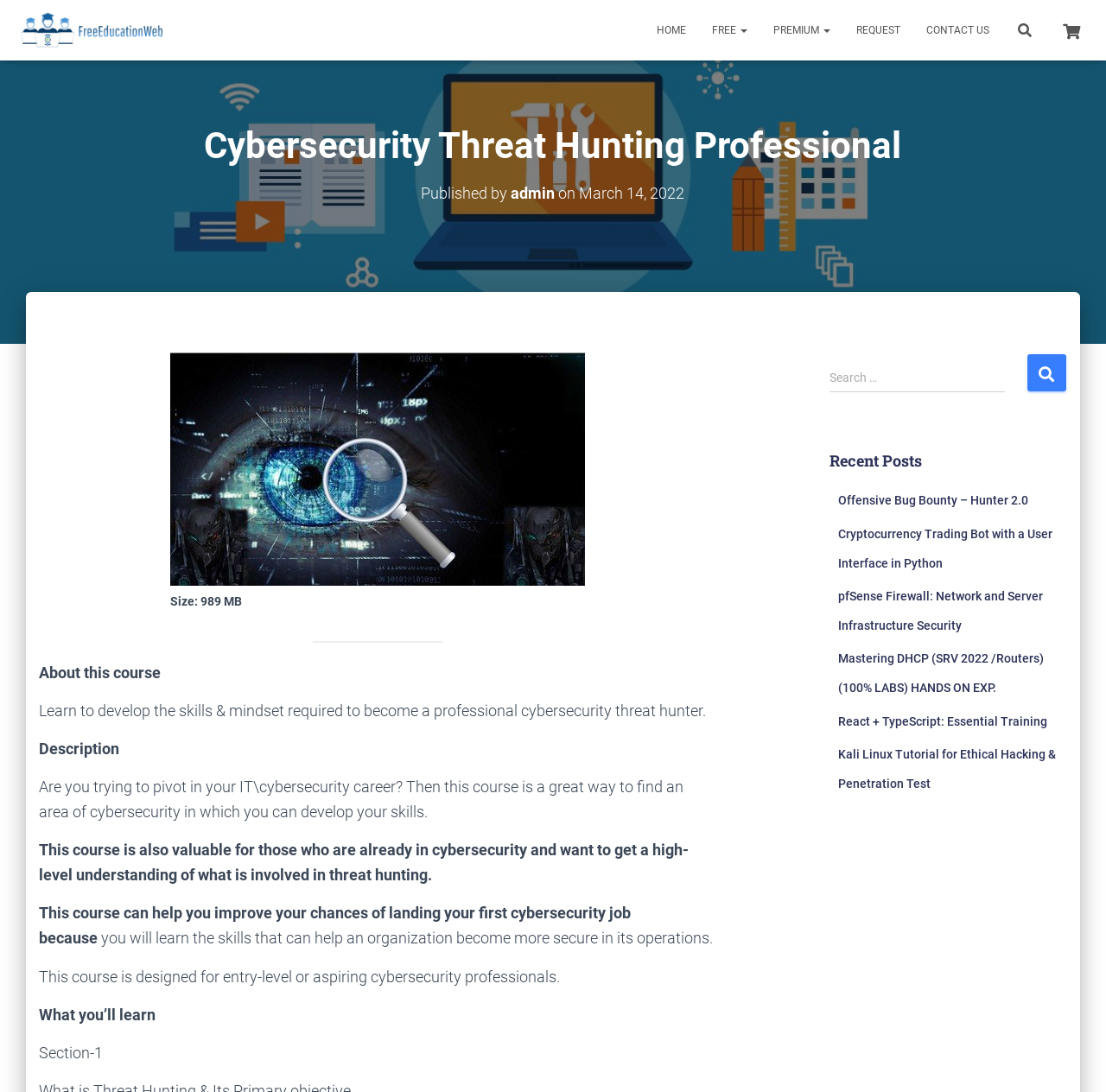What is the name of the course?
Refer to the image and provide a detailed answer to the question.

I found the answer by looking at the main heading of the webpage, which is 'Cybersecurity Threat Hunting Professional'. This heading is located at the top of the page and is the title of the course being described.